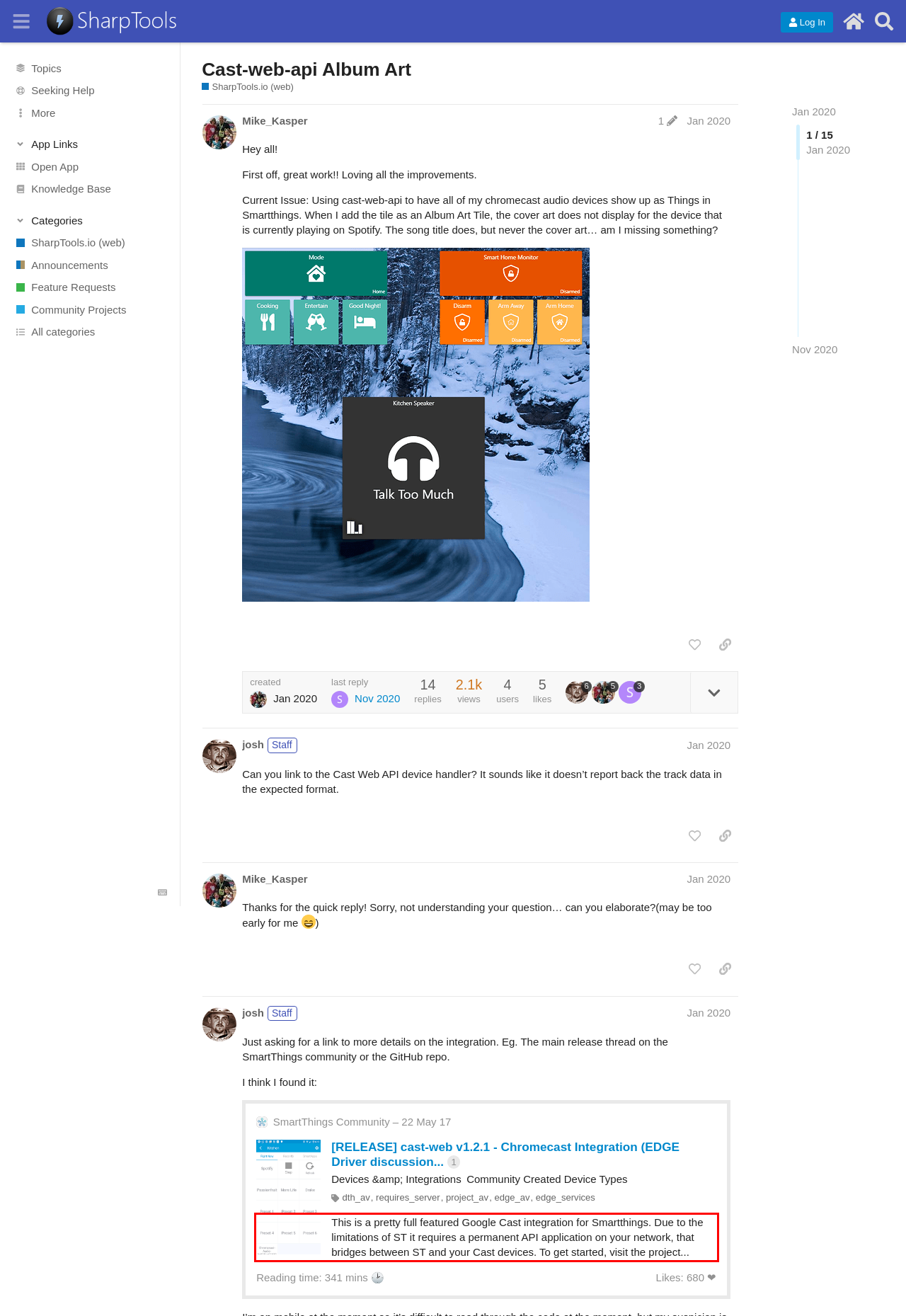Analyze the red bounding box in the provided webpage screenshot and generate the text content contained within.

This is a pretty full featured Google Cast integration for Smartthings. Due to the limitations of ST it requires a permanent API application on your network, that bridges between ST and your Cast devices. To get started, visit the project...